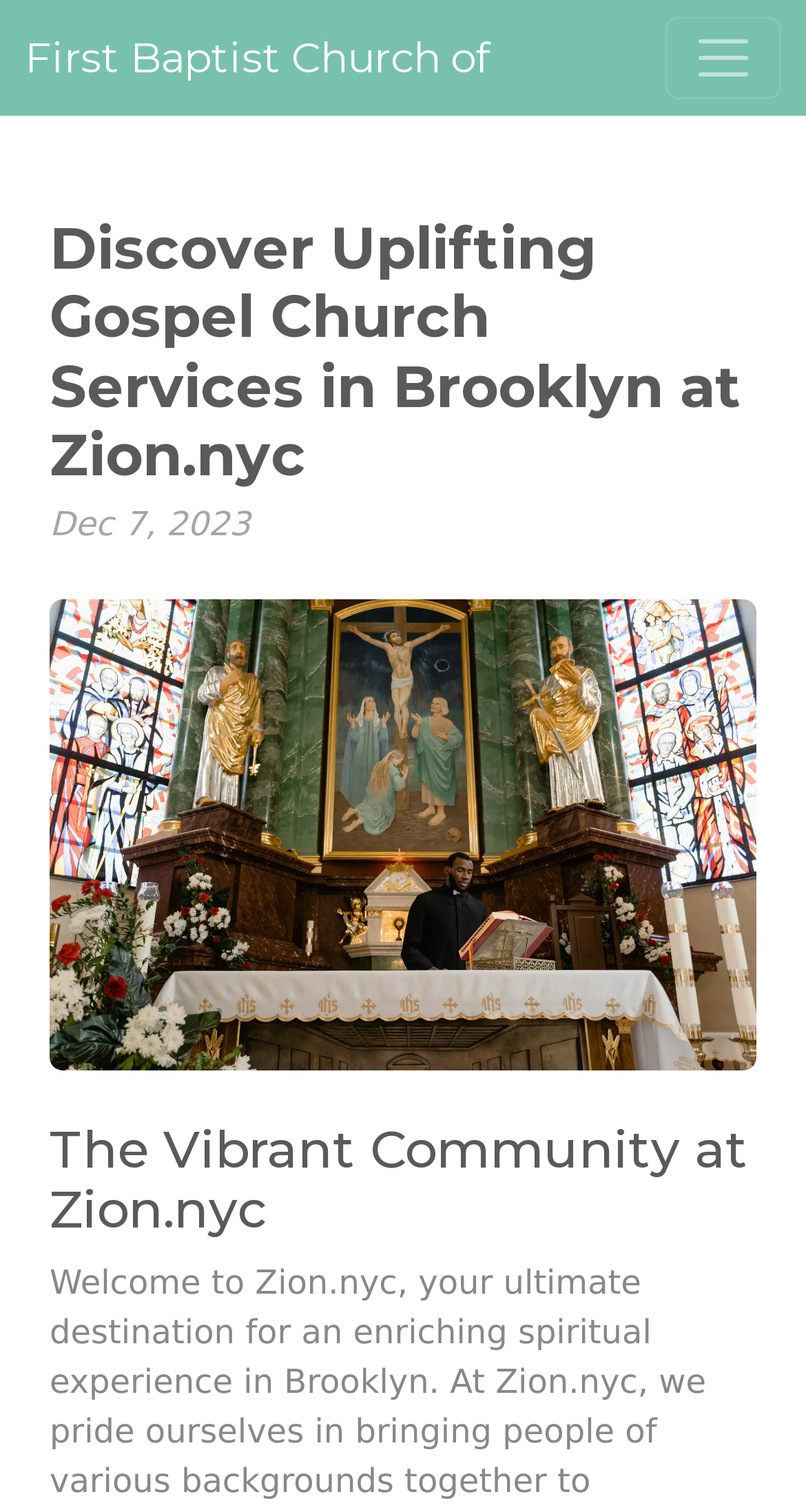What is the theme of the image on the webpage?
Answer the question with as much detail as you can, using the image as a reference.

I inferred the theme of the image by considering the context of the webpage, which is about a gospel church service in Brooklyn, and the image is a prominent element on the page, likely representing the church or its community.